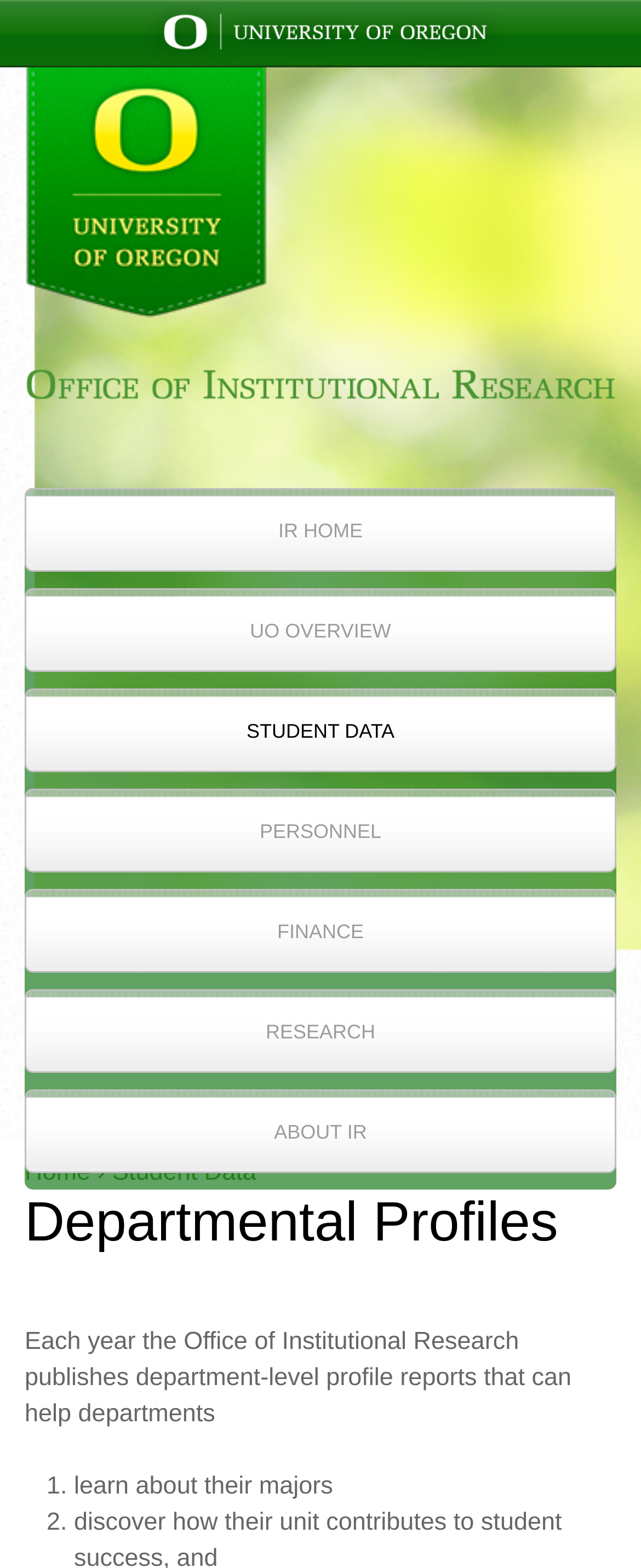Using the provided description alt="University of Oregon.", find the bounding box coordinates for the UI element. Provide the coordinates in (top-left x, top-left y, bottom-right x, bottom-right y) format, ensuring all values are between 0 and 1.

[0.229, 0.027, 0.783, 0.045]